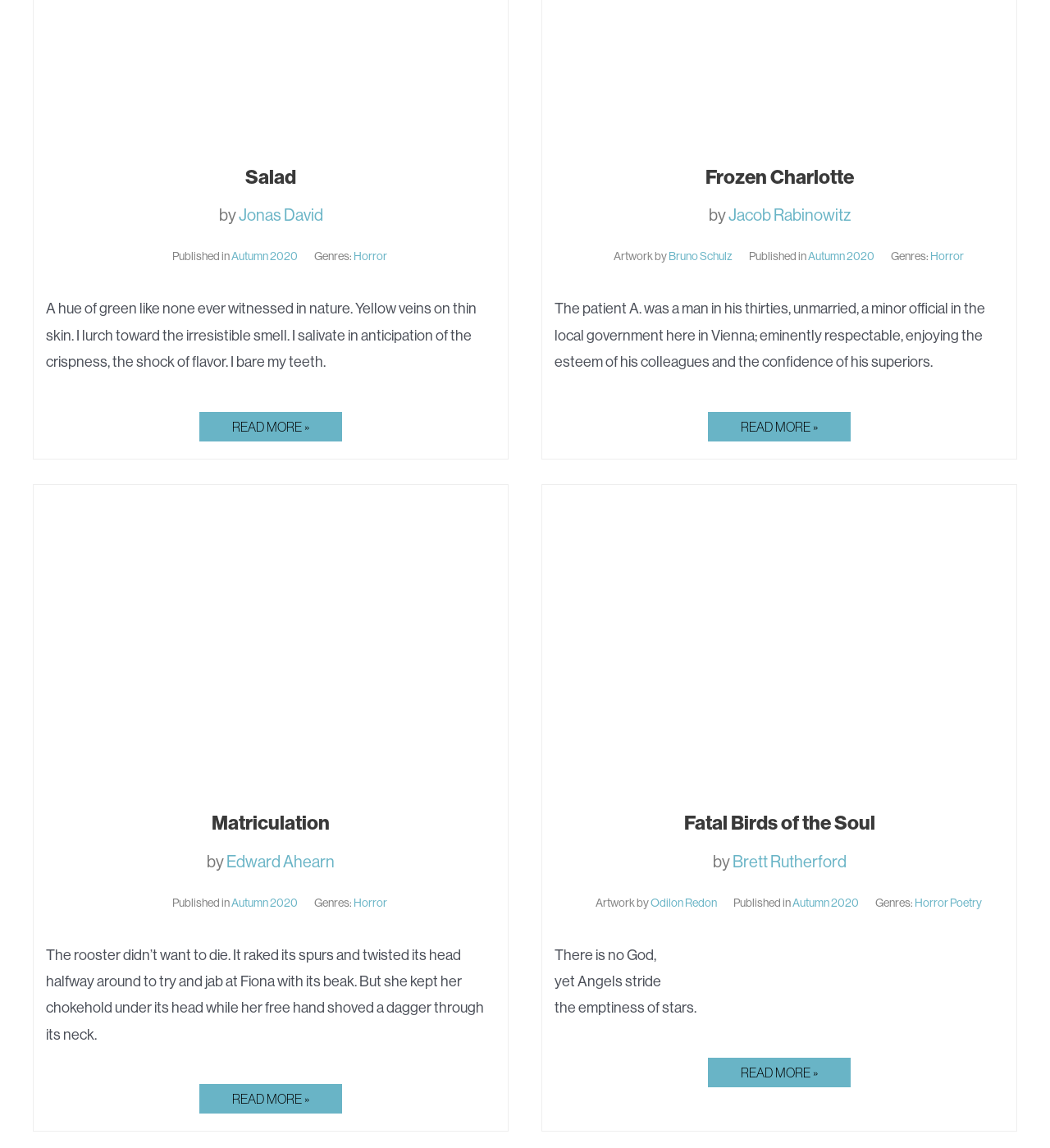Determine the bounding box coordinates of the region I should click to achieve the following instruction: "Read more about Matriculation". Ensure the bounding box coordinates are four float numbers between 0 and 1, i.e., [left, top, right, bottom].

[0.19, 0.944, 0.326, 0.97]